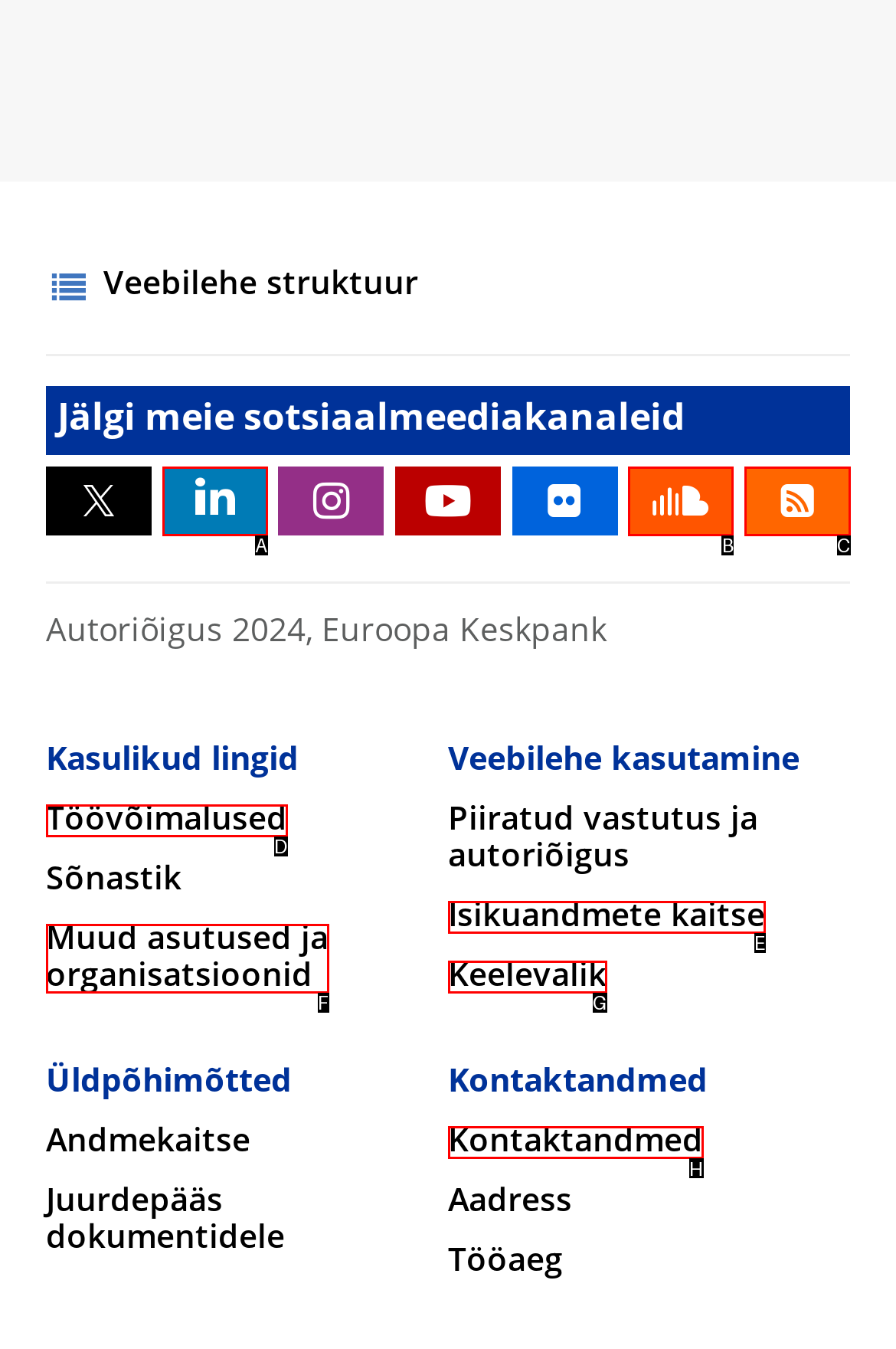Identify which HTML element to click to fulfill the following task: Check Kontaktandmed. Provide your response using the letter of the correct choice.

H